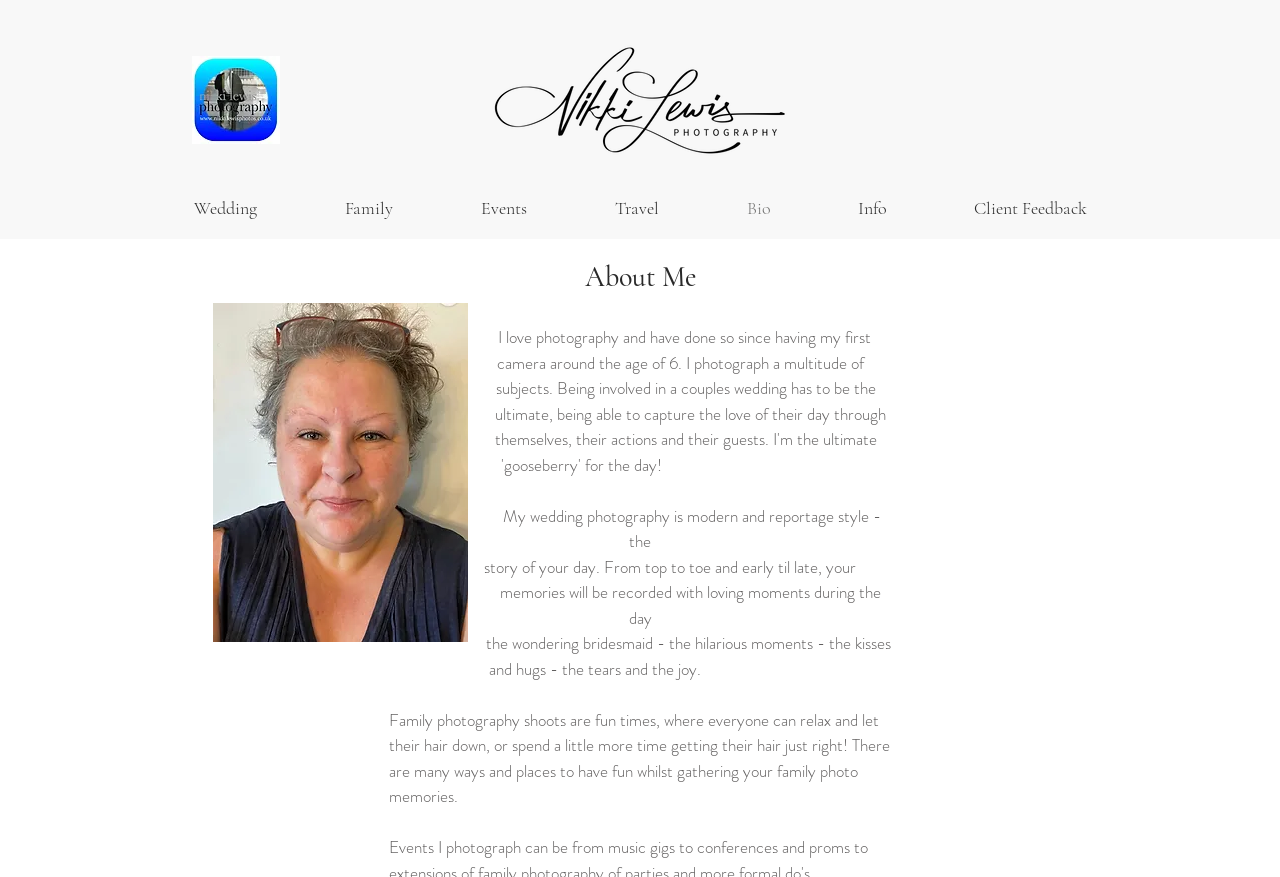Provide a thorough and detailed response to the question by examining the image: 
What is the style of Nikki Lewis's wedding photography?

According to the text on the webpage, Nikki Lewis's wedding photography is described as modern and reportage style, capturing the story of the couple's day.